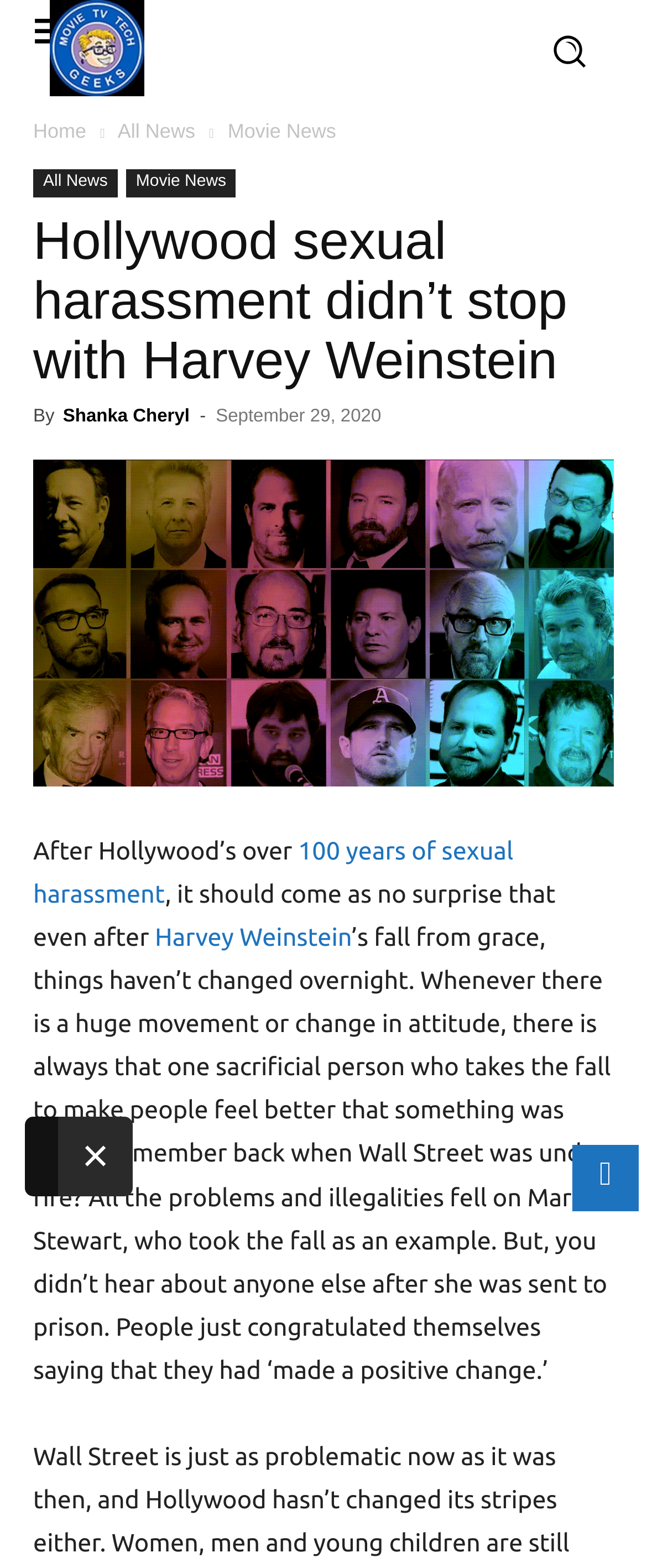Find the bounding box coordinates of the clickable region needed to perform the following instruction: "Click the 'Harvey Weinstein' link". The coordinates should be provided as four float numbers between 0 and 1, i.e., [left, top, right, bottom].

[0.239, 0.588, 0.543, 0.606]